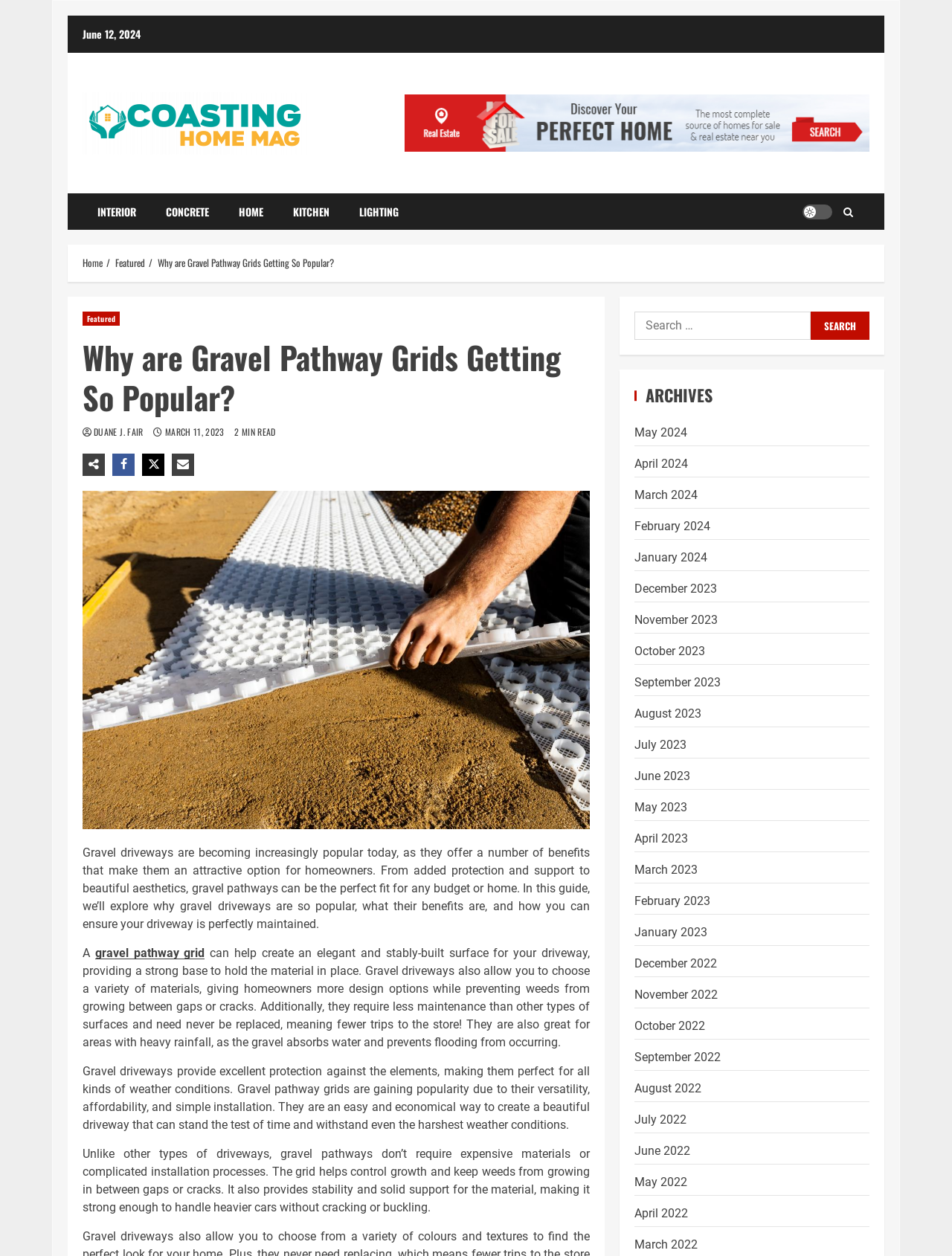Identify the bounding box coordinates of the region that should be clicked to execute the following instruction: "Search for something".

[0.666, 0.248, 0.913, 0.27]